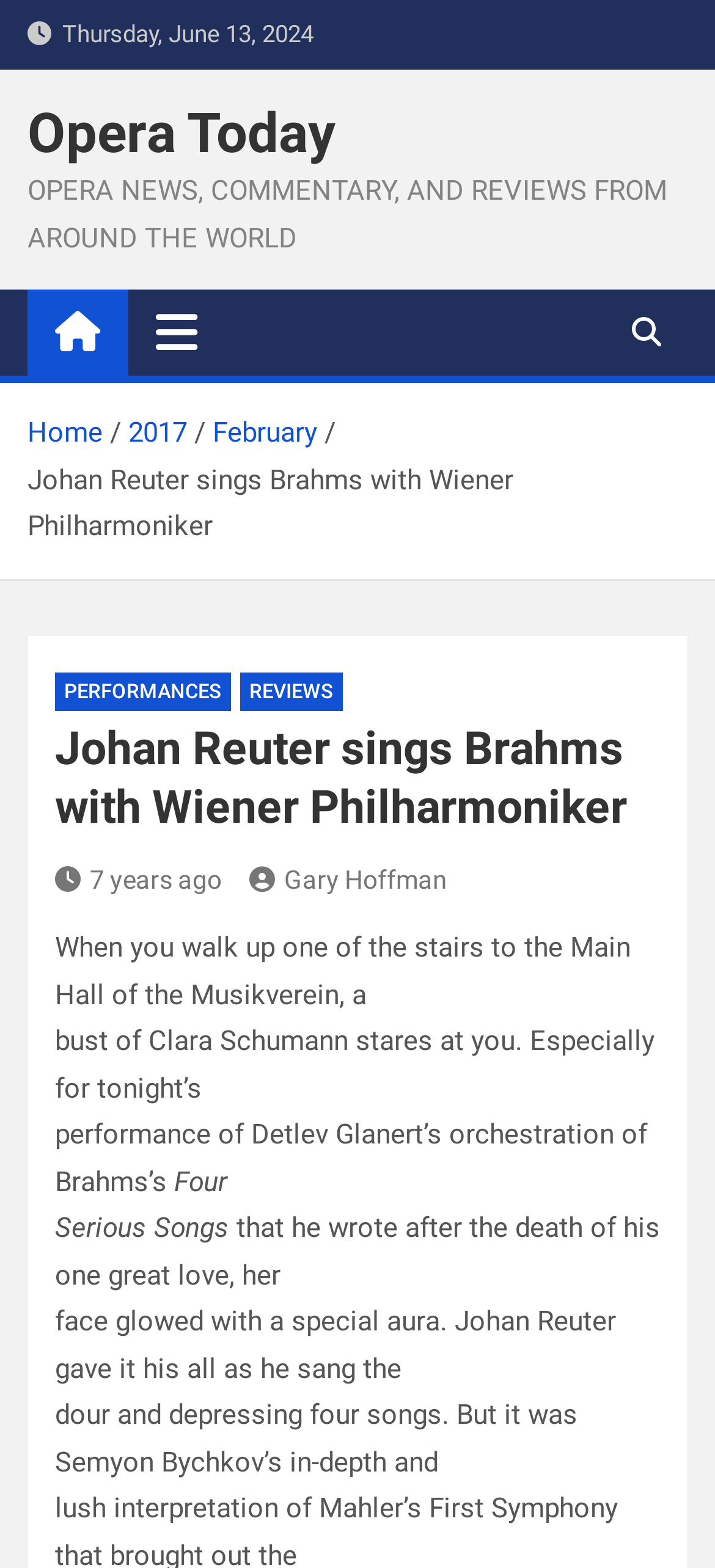What is the name of the singer mentioned in the article? Based on the screenshot, please respond with a single word or phrase.

Johan Reuter